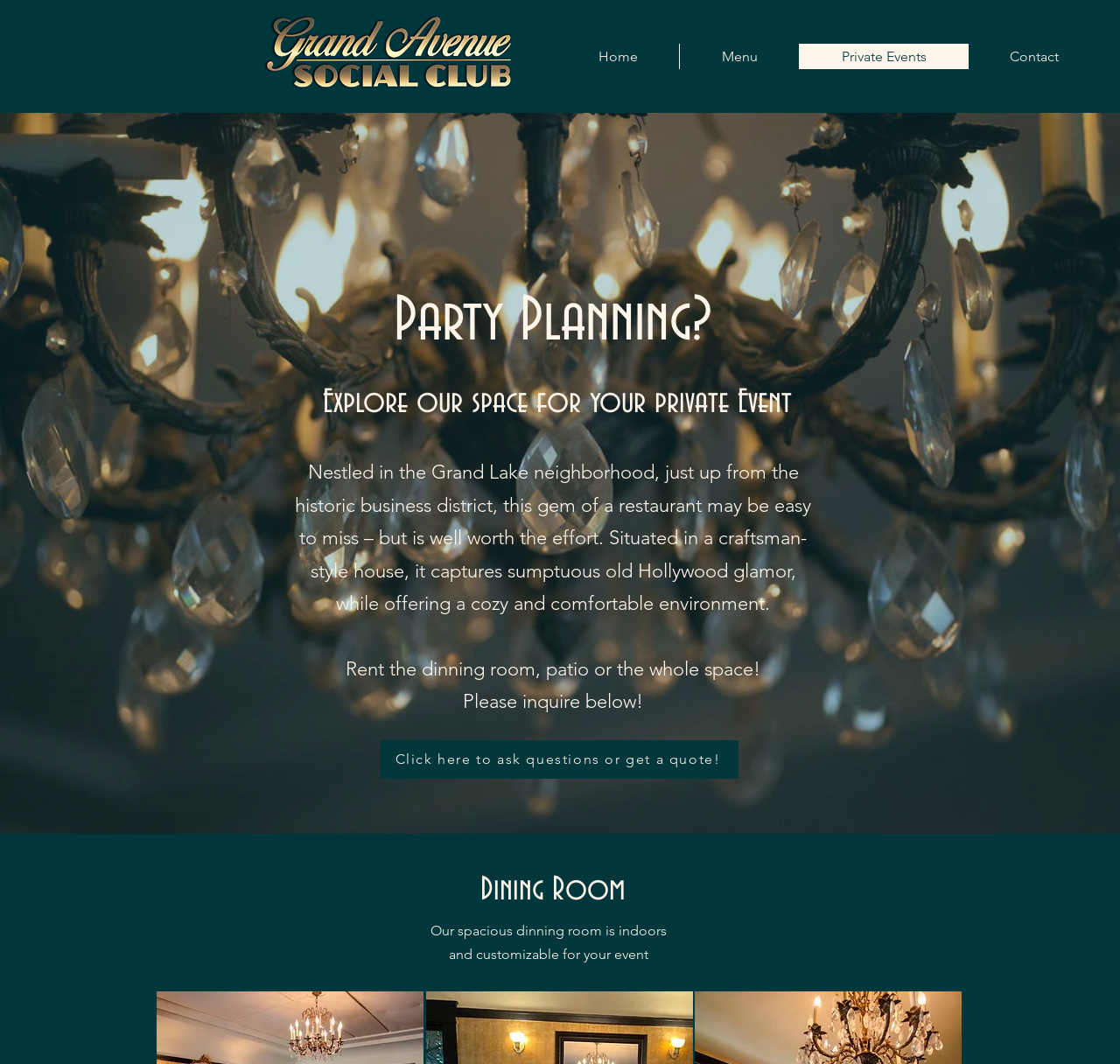What is the purpose of the webpage?
Answer the question with just one word or phrase using the image.

To plan private events